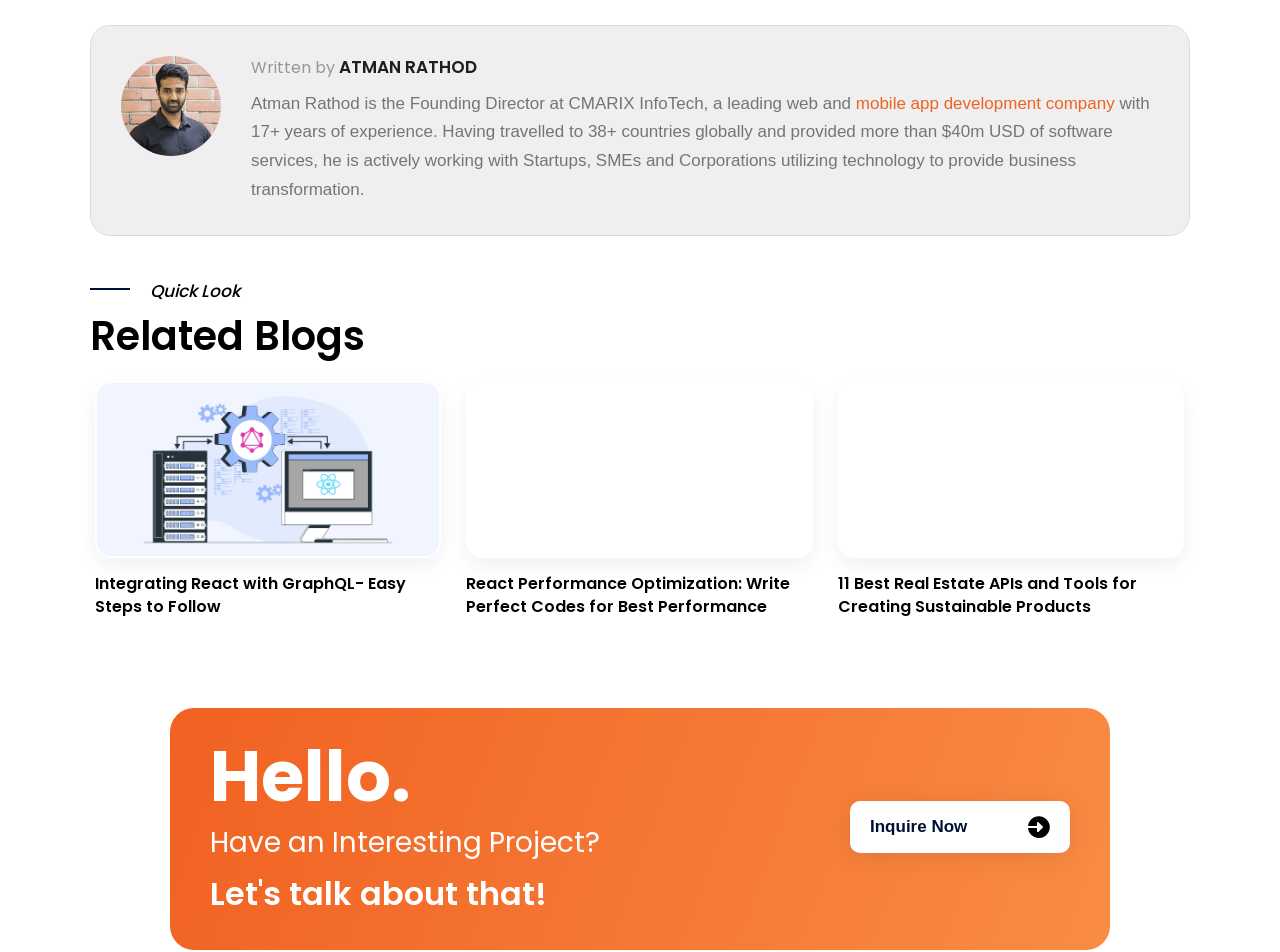Please identify the bounding box coordinates of the element I should click to complete this instruction: 'Learn about mobile app development company'. The coordinates should be given as four float numbers between 0 and 1, like this: [left, top, right, bottom].

[0.669, 0.098, 0.871, 0.118]